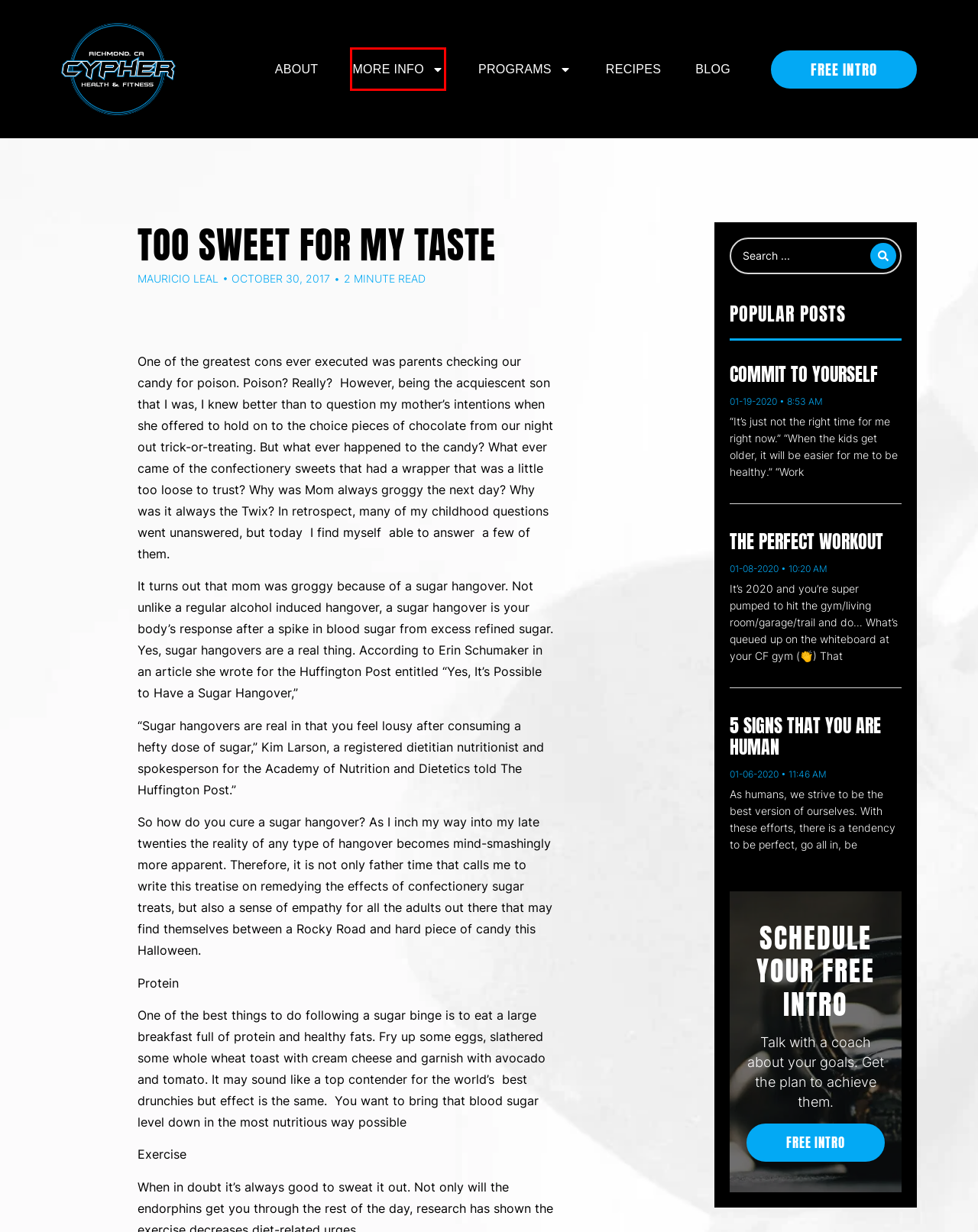Analyze the screenshot of a webpage with a red bounding box and select the webpage description that most accurately describes the new page resulting from clicking the element inside the red box. Here are the candidates:
A. Blog - Cypher Health & Fitness
B. About - Cypher Health & Fitness
C. 5 Signs That You Are Human - Cypher Health & Fitness
D. The Perfect Workout - Cypher Health & Fitness
E. Healthy Recipes | Healthy Steps Nutrition
F. More Info - Cypher Health & Fitness
G. Top Gym Management Software in 2024 - Kilo
H. Commit to Yourself - Cypher Health & Fitness

F